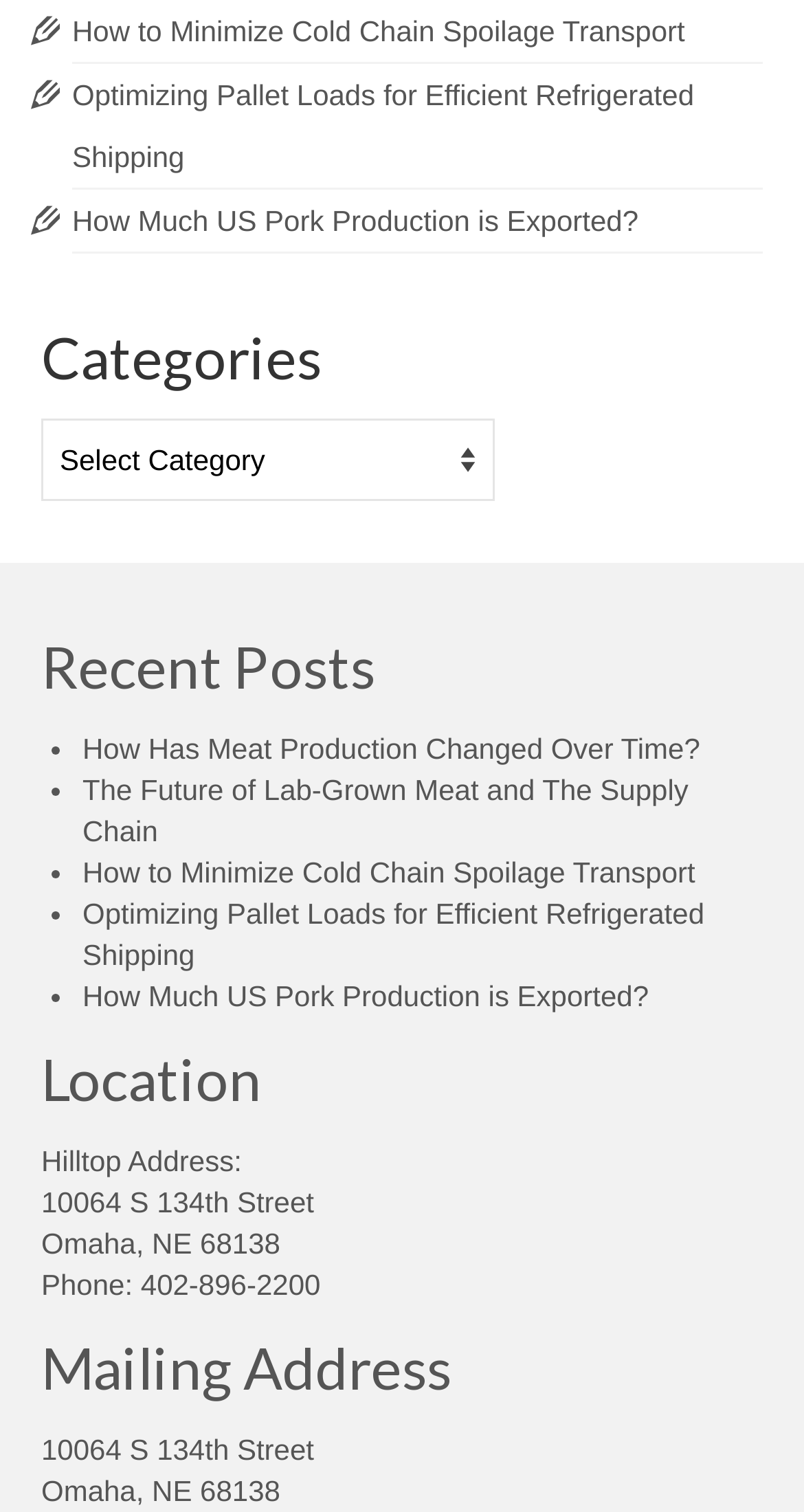Observe the image and answer the following question in detail: What is the address listed on this webpage?

I can see a 'Hilltop Address:' label followed by the address '10064 S 134th Street, Omaha, NE 68138', which suggests that this is the address listed on the webpage.